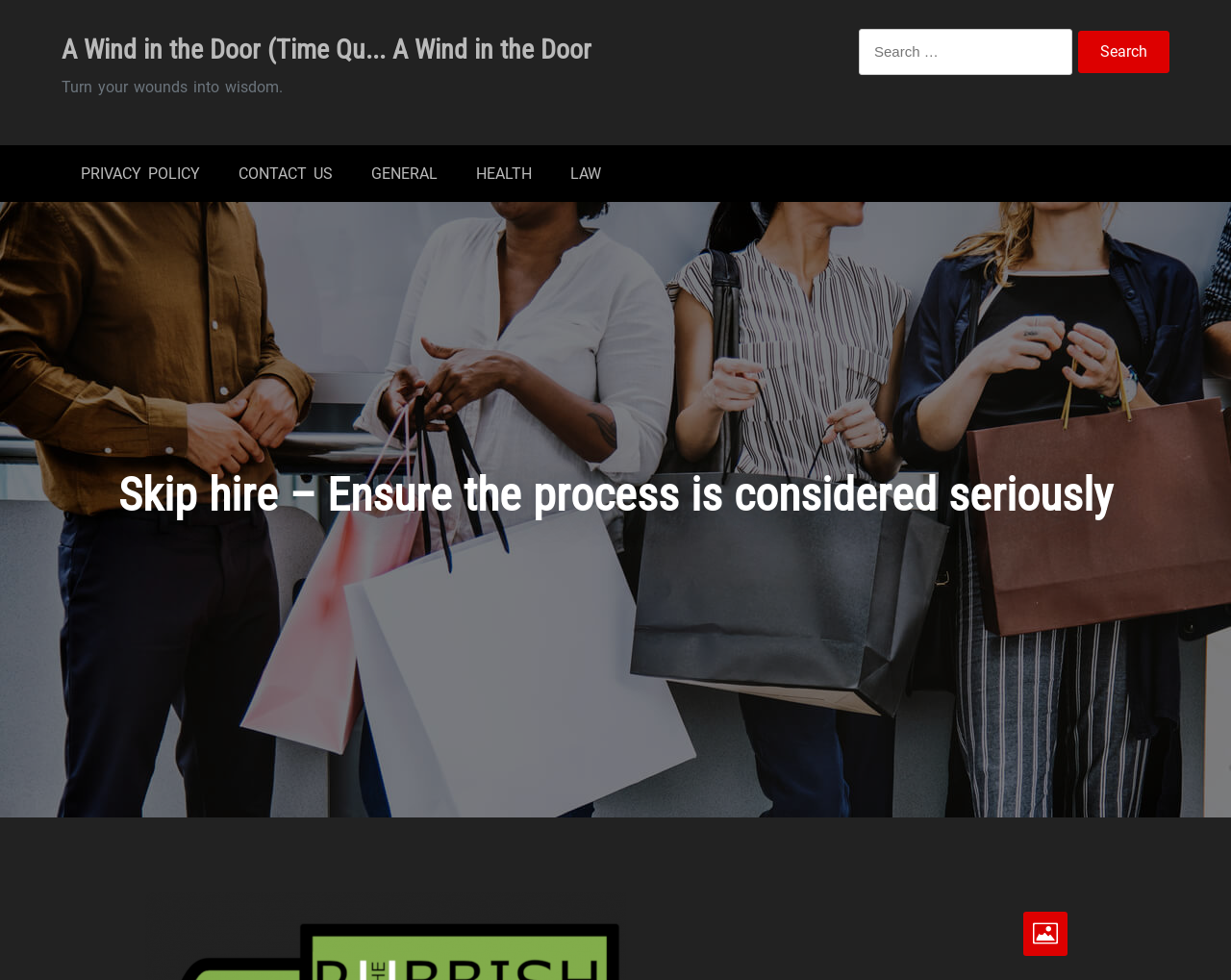Determine the main text heading of the webpage and provide its content.

Skip hire – Ensure the process is considered seriously